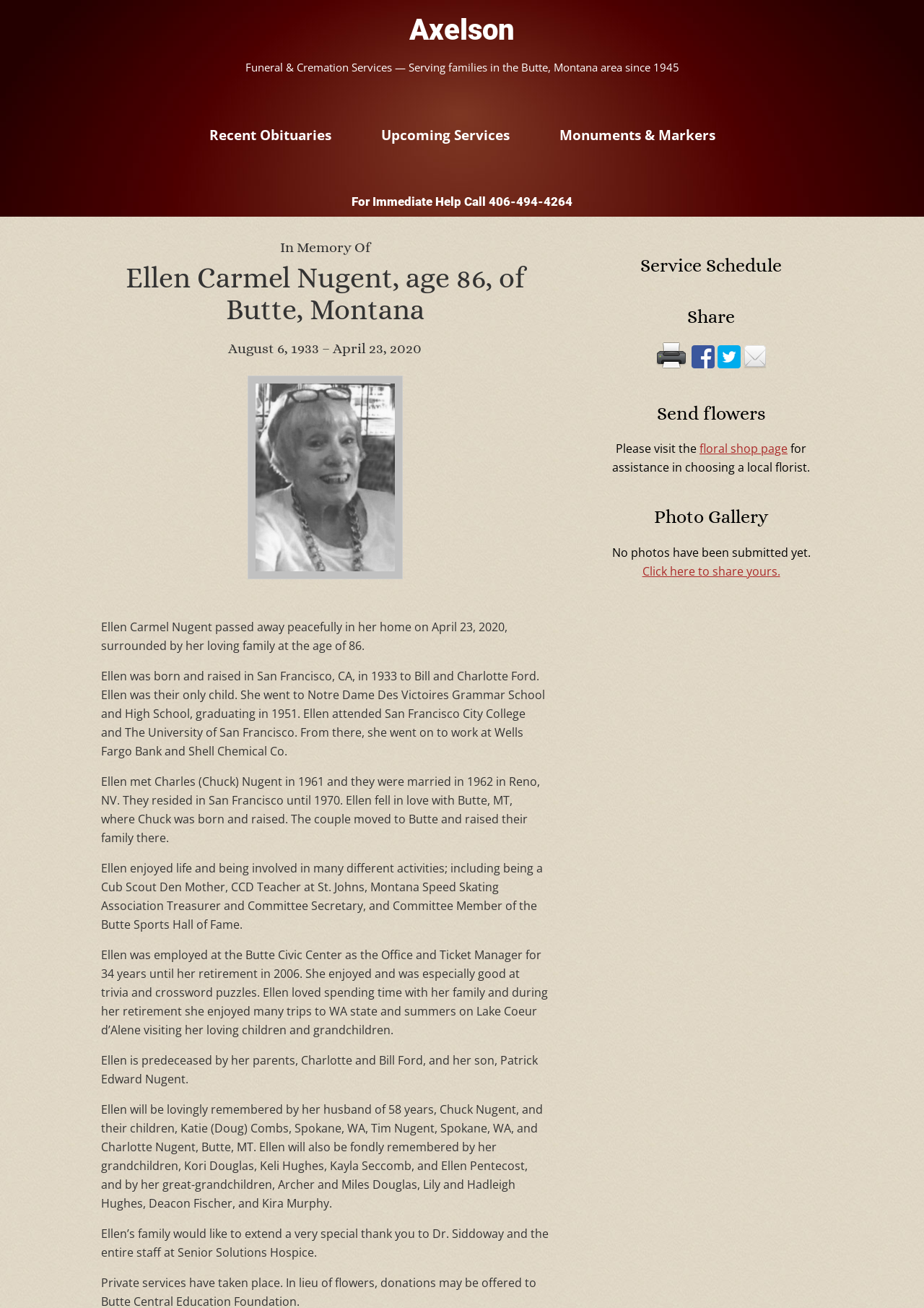Answer with a single word or phrase: 
What is the name of the hospice service that Ellen's family would like to thank?

Senior Solutions Hospice